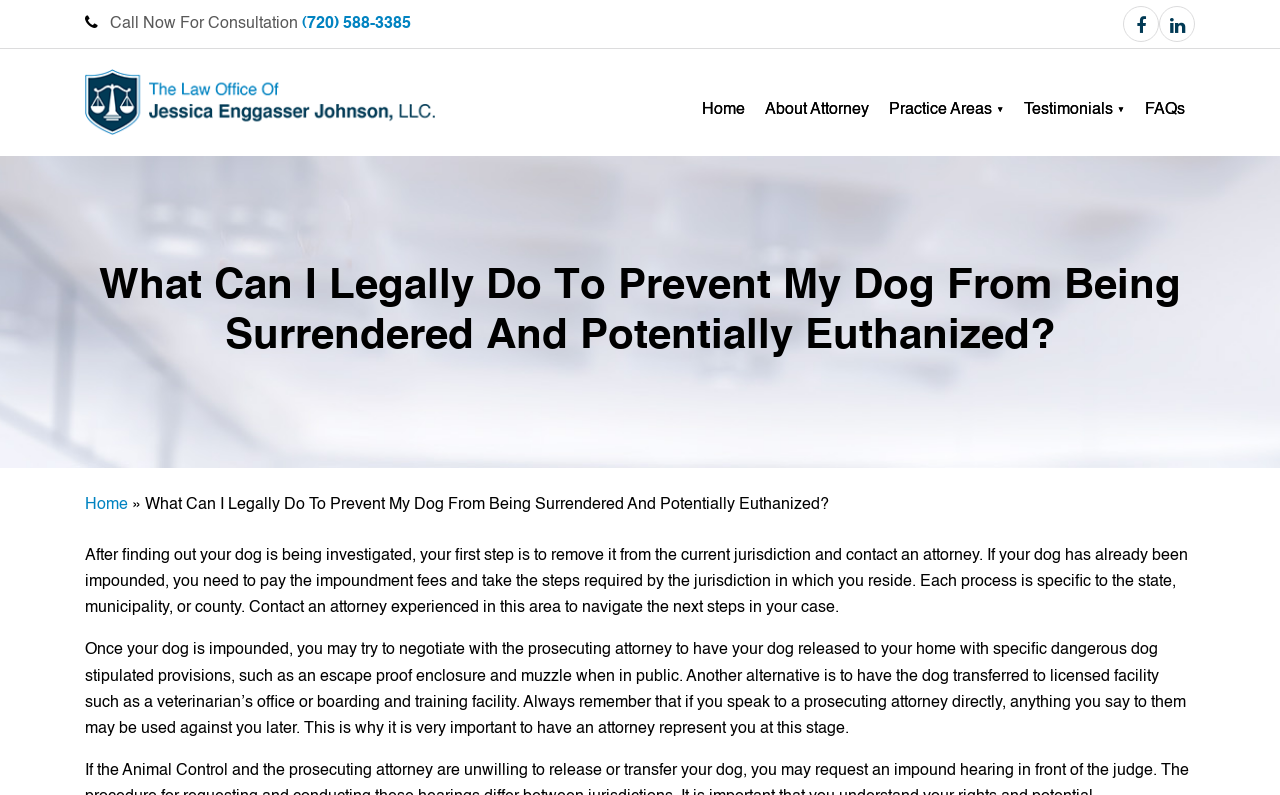Give a succinct answer to this question in a single word or phrase: 
Why is it important to have an attorney represent you when speaking to a prosecuting attorney?

Because anything you say may be used against you later